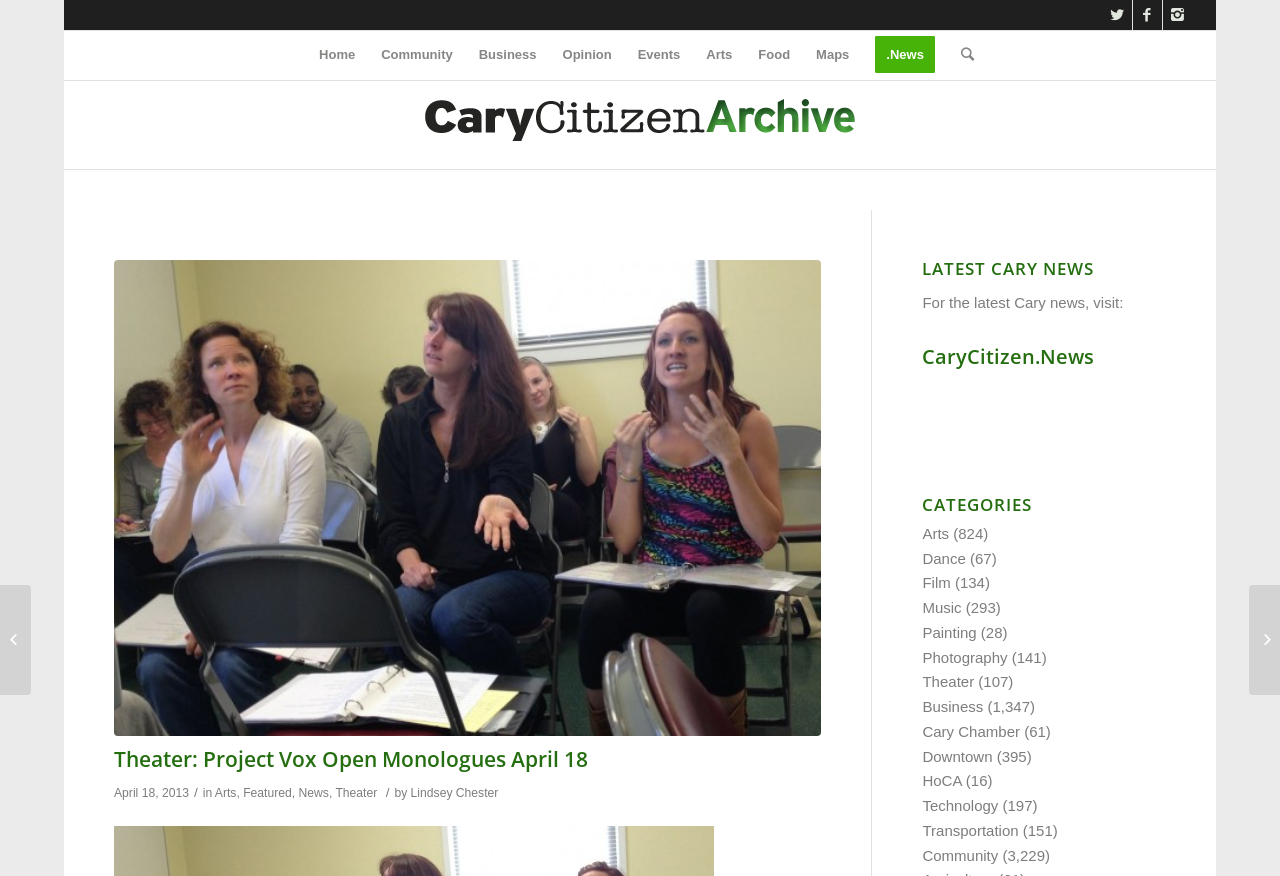Please determine the bounding box coordinates for the element that should be clicked to follow these instructions: "Click the '关于我们' link".

None